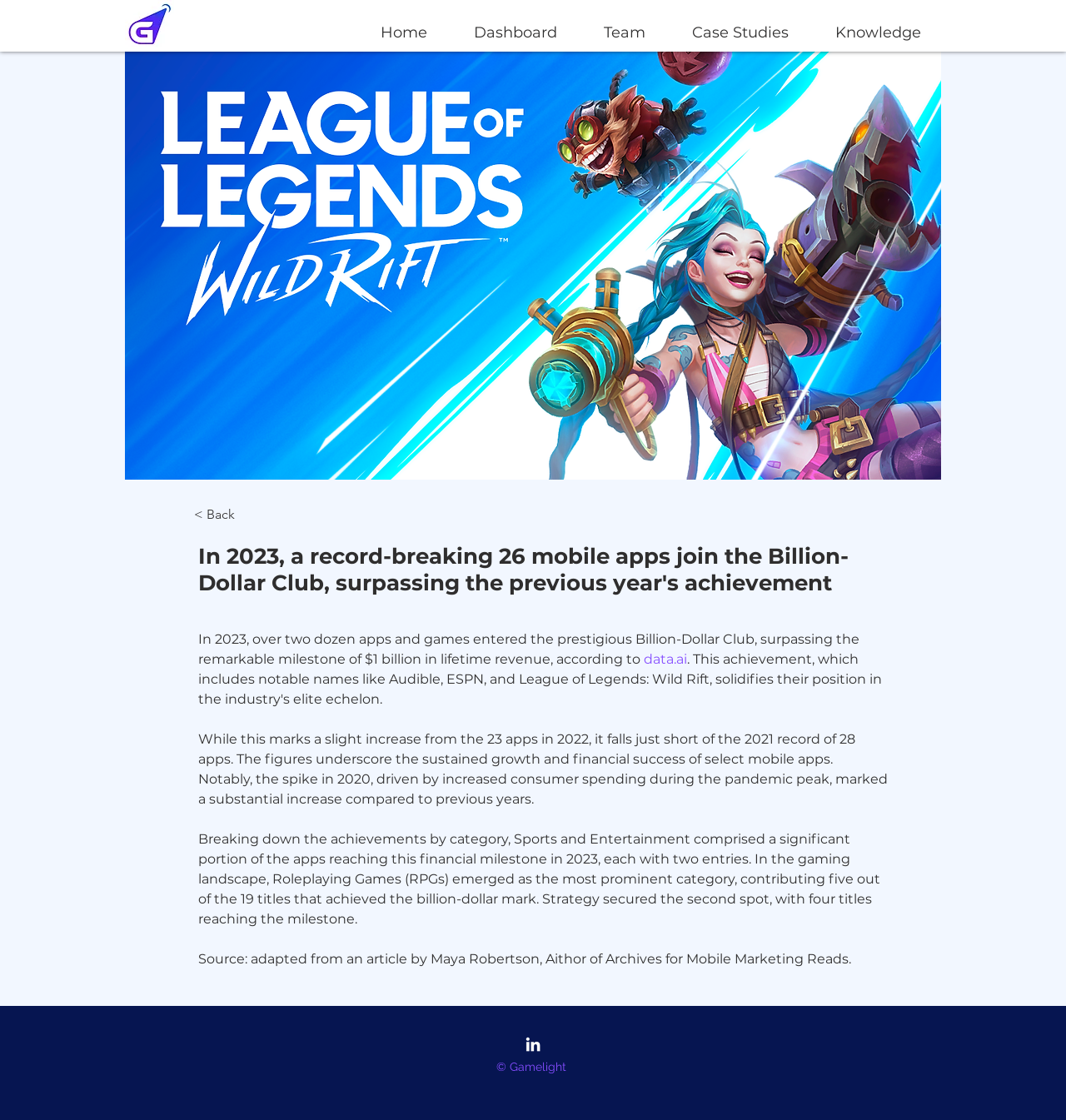Provide the bounding box coordinates of the HTML element this sentence describes: "data.ai". The bounding box coordinates consist of four float numbers between 0 and 1, i.e., [left, top, right, bottom].

[0.604, 0.581, 0.645, 0.596]